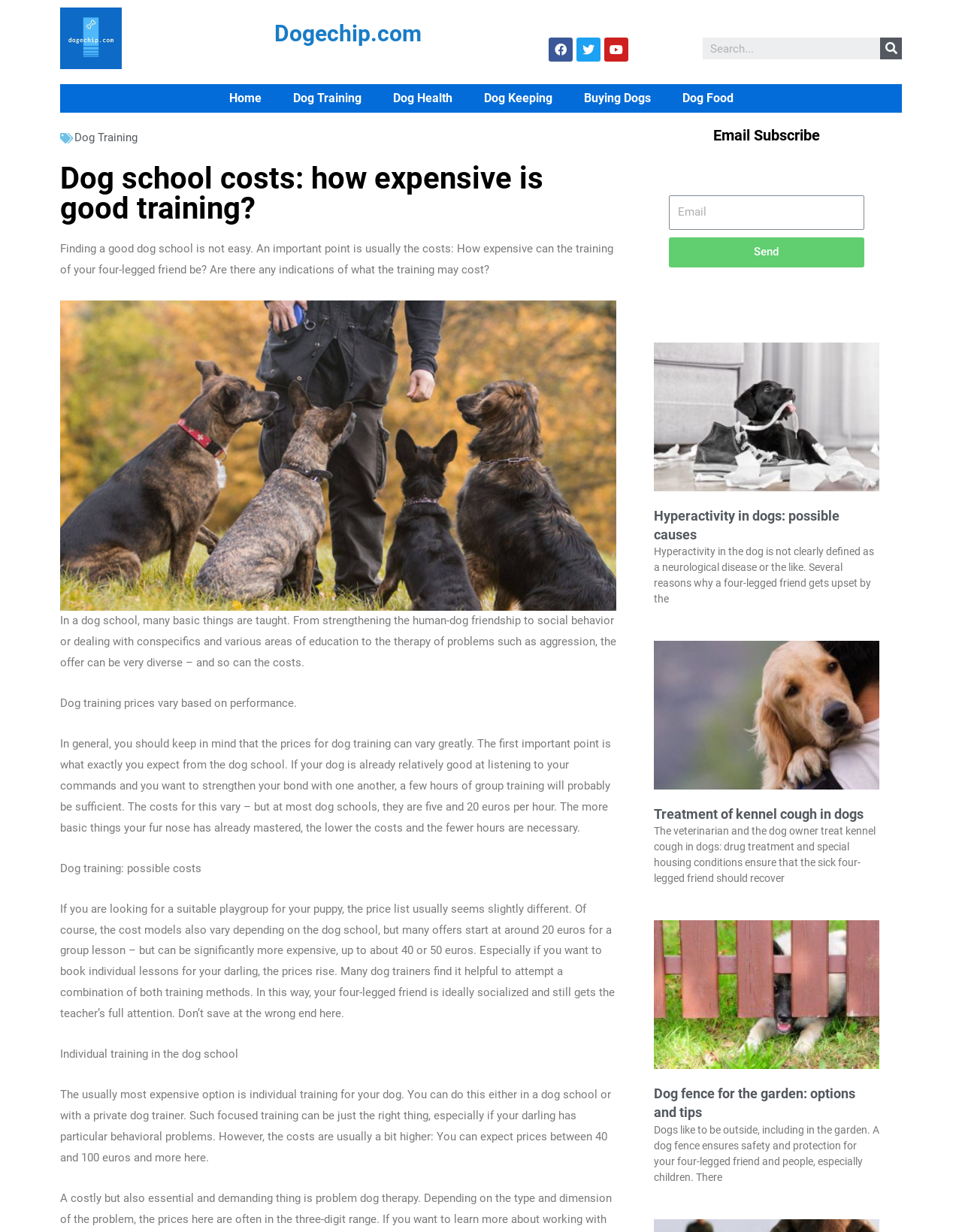What is the purpose of the 'Email Subscribe' section? Using the information from the screenshot, answer with a single word or phrase.

To subscribe to the newsletter